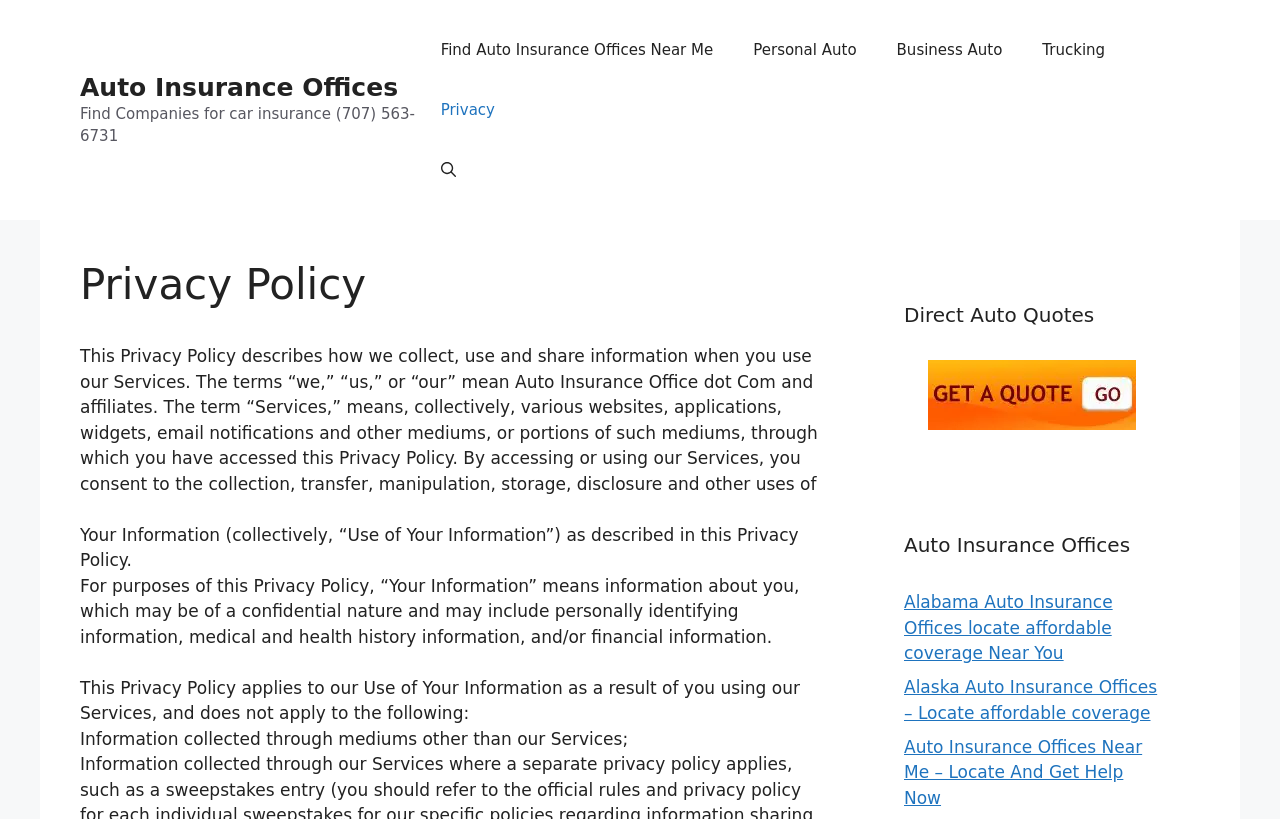What is the 'Direct Auto Quotes' section for?
Give a thorough and detailed response to the question.

The 'Direct Auto Quotes' section appears to be a feature that allows users to get free auto insurance quotes, as indicated by the link 'Free auto insurance offices quotes' and the accompanying image.